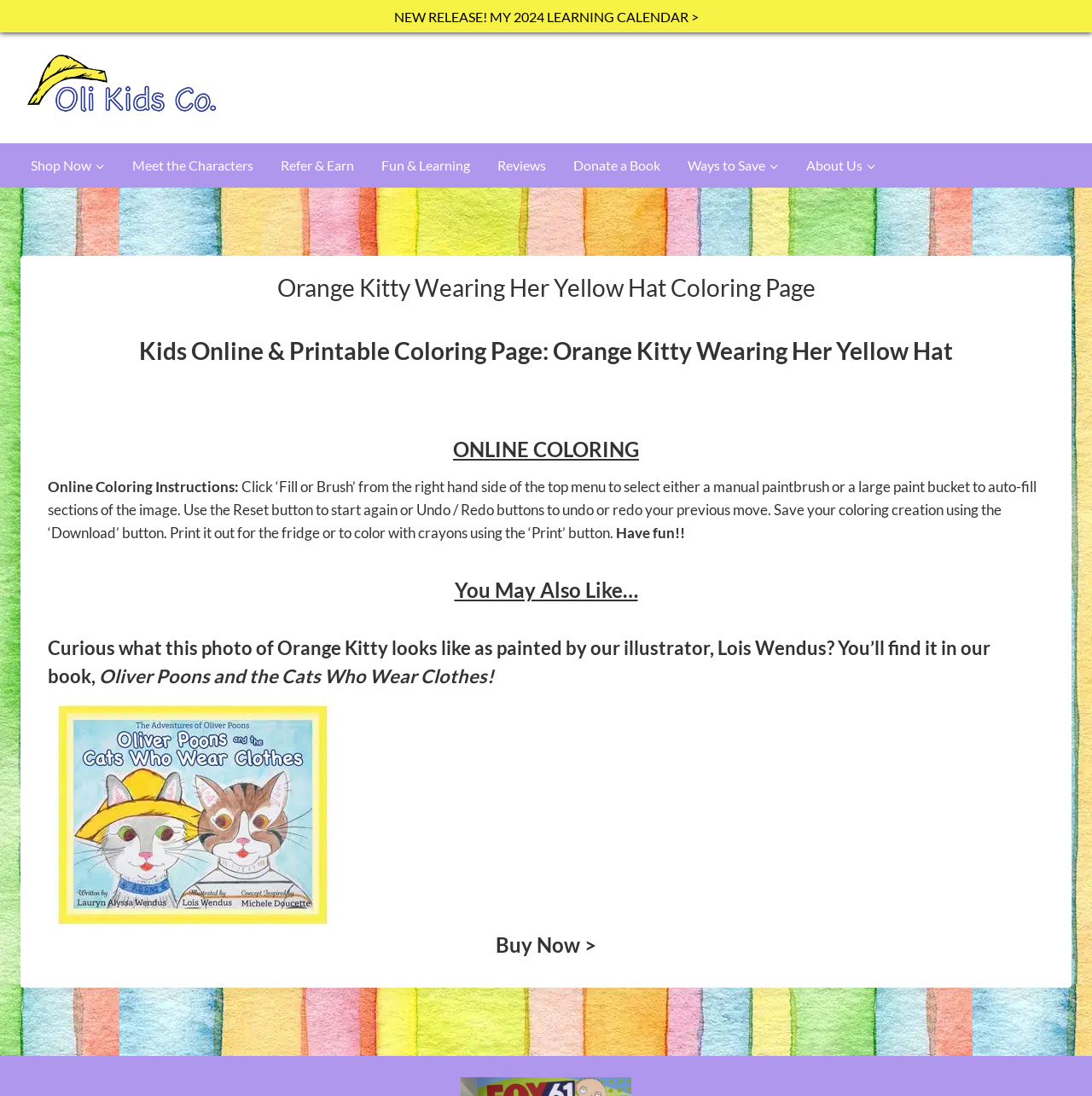Based on the image, provide a detailed response to the question:
What is the name of the character in the coloring page?

The name of the character in the coloring page can be found in the heading 'Orange Kitty Wearing Her Yellow Hat Coloring Page' and also in the text 'Curious what this photo of Orange Kitty looks like as painted by our illustrator, Lois Wendus?'.